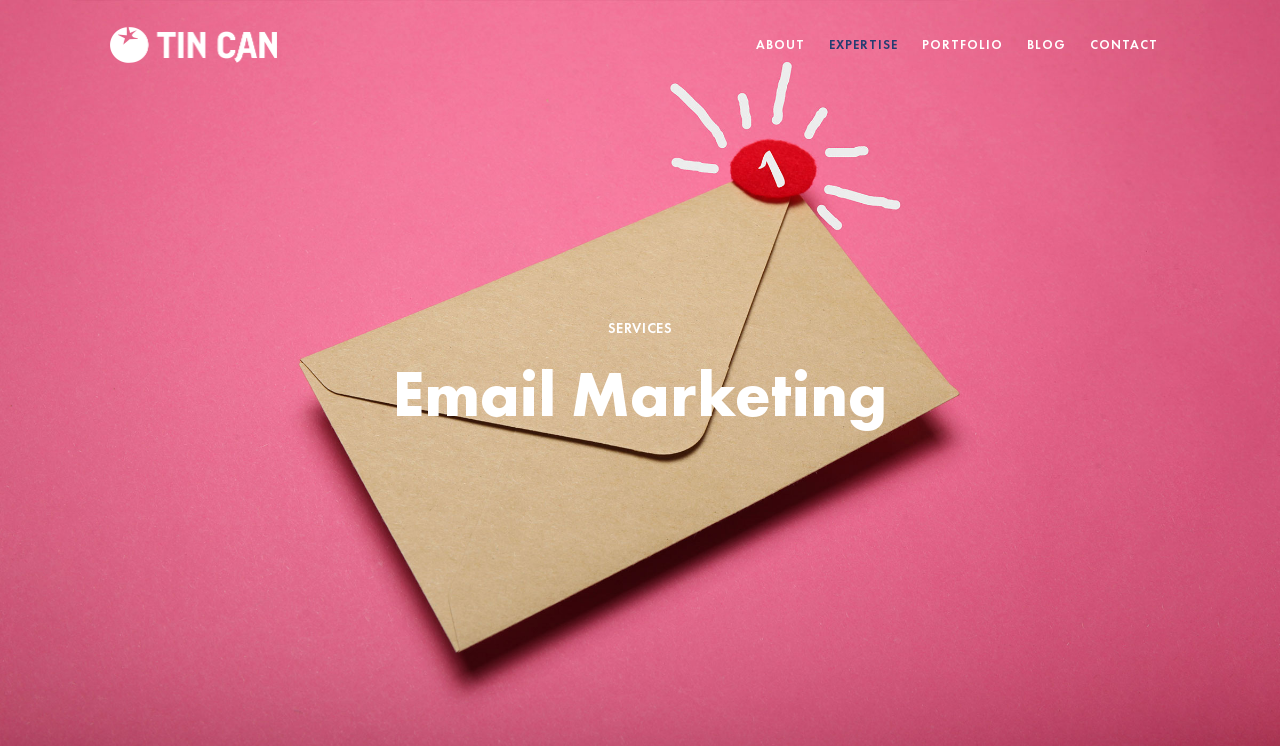Provide a brief response to the question below using one word or phrase:
What type of content is available in the 'BLOG' section?

Articles or posts